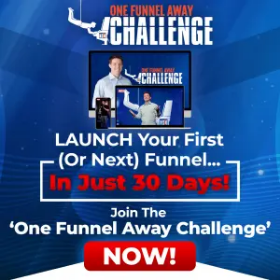Using the elements shown in the image, answer the question comprehensively: What is the role of the presenter in the image?

The image includes a visual of a presenter, likely guiding the participants, which reinforces the theme of engagement and support throughout the challenge, implying that the presenter will be providing guidance and mentorship to the participants.